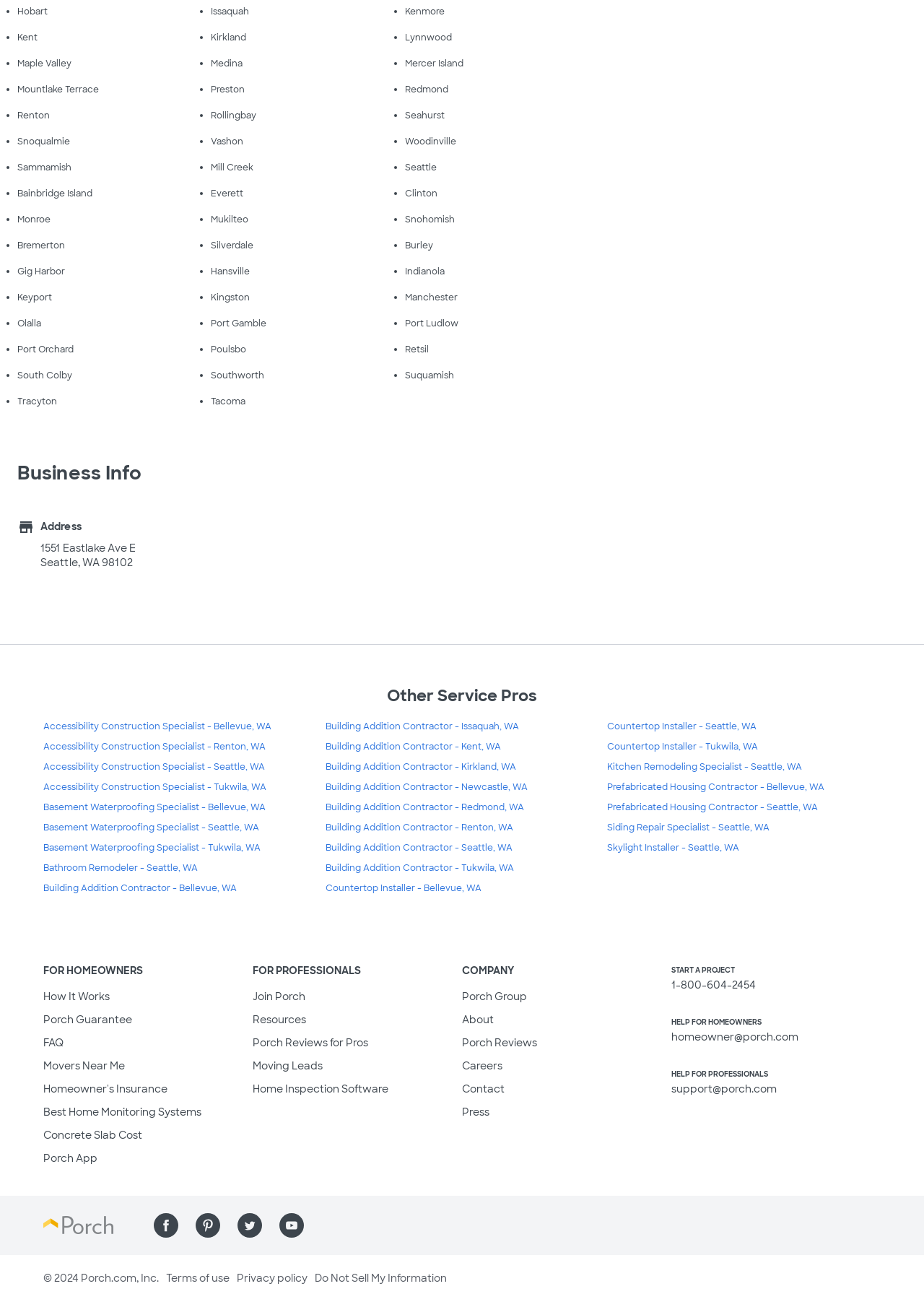How many cities are listed on this webpage?
We need a detailed and meticulous answer to the question.

I counted the number of StaticText elements that represent city names, and there are 35 of them.